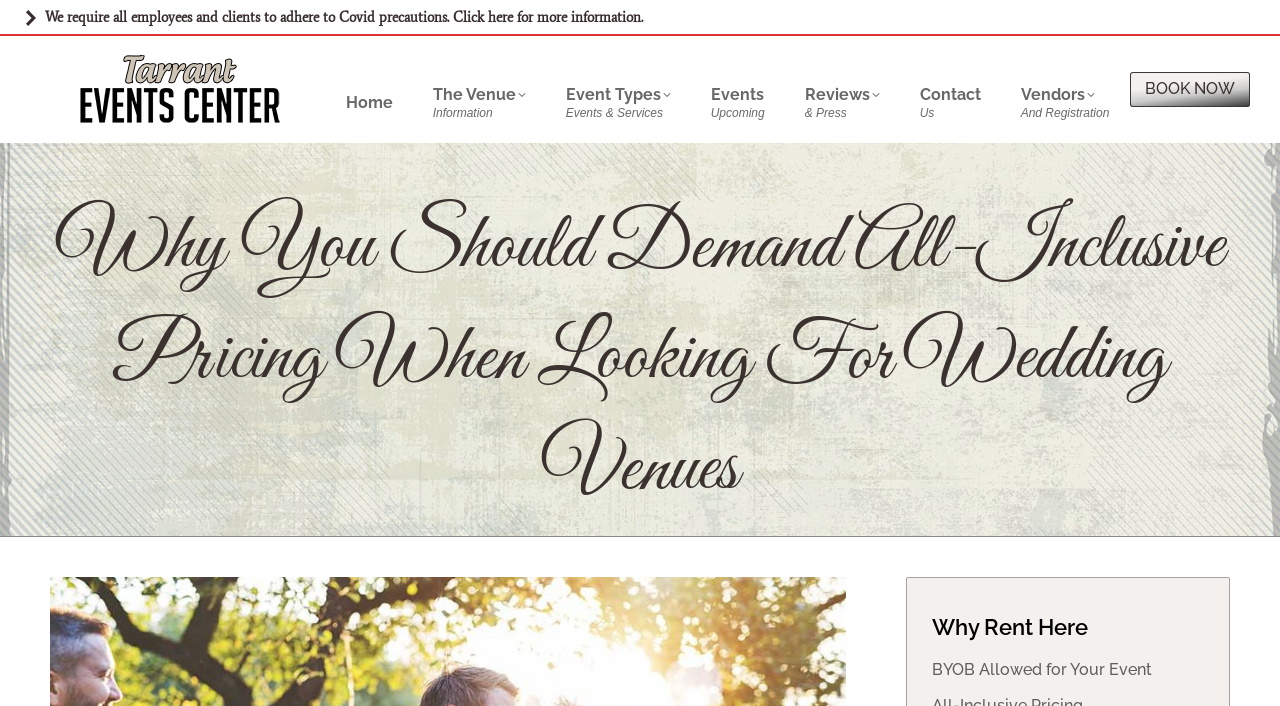Please determine the bounding box coordinates of the area that needs to be clicked to complete this task: 'Visit Tarrant Events Center homepage'. The coordinates must be four float numbers between 0 and 1, formatted as [left, top, right, bottom].

[0.023, 0.063, 0.258, 0.191]